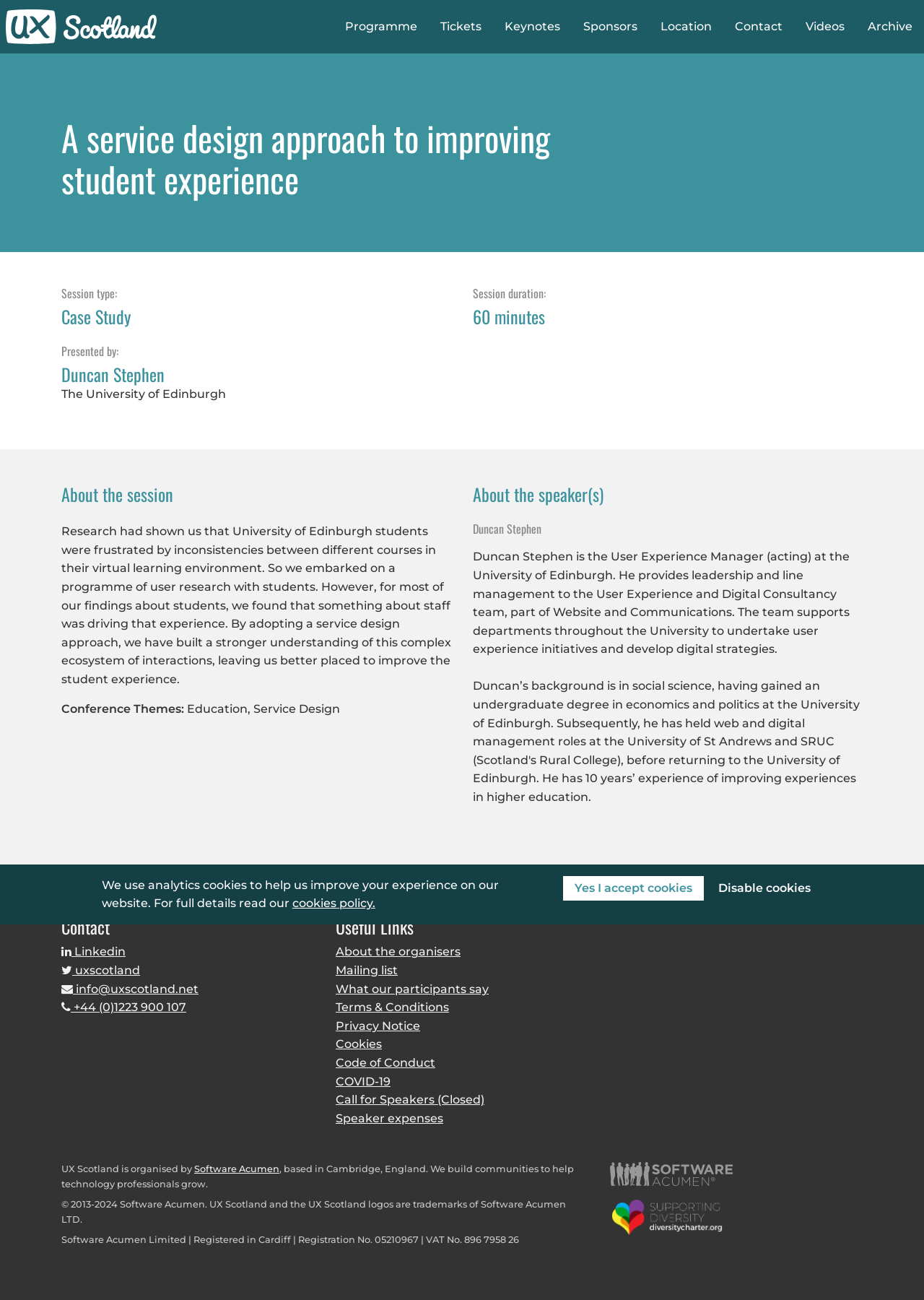Elaborate on the information and visuals displayed on the webpage.

This webpage is about a service design approach to improving student experience, specifically at the University of Edinburgh. At the top, there is a navigation menu with links to "Programme", "Tickets", "Keynotes", "Sponsors", "Location", "Contact", "Videos", and "Archive". Below the navigation menu, there is a main content section with a heading that reads "A service design approach to improving student experience". 

To the left of the main content, there are several headings and paragraphs describing the session, including the session type, presenter, and duration. The presenter, Duncan Stephen, is introduced with a brief bio. The session description explains how the University of Edinburgh used a service design approach to improve the student experience, and how they discovered that staff interactions were driving the student experience.

To the right of the main content, there are more headings and paragraphs about the speaker, Duncan Stephen, including his role and a brief description of his work. 

At the bottom of the page, there is a section with contact information, including links to Linkedin, Twitter, and email, as well as a phone number. There is also a section with useful links, including "About the organisers", "Mailing list", and "Terms & Conditions". 

Finally, there is a footer section with copyright information, a statement about UX Scotland being organised by Software Acumen, and a link to the diversity charter. There is also a popup alert dialog that informs users about the use of analytics cookies and provides options to accept or disable them.